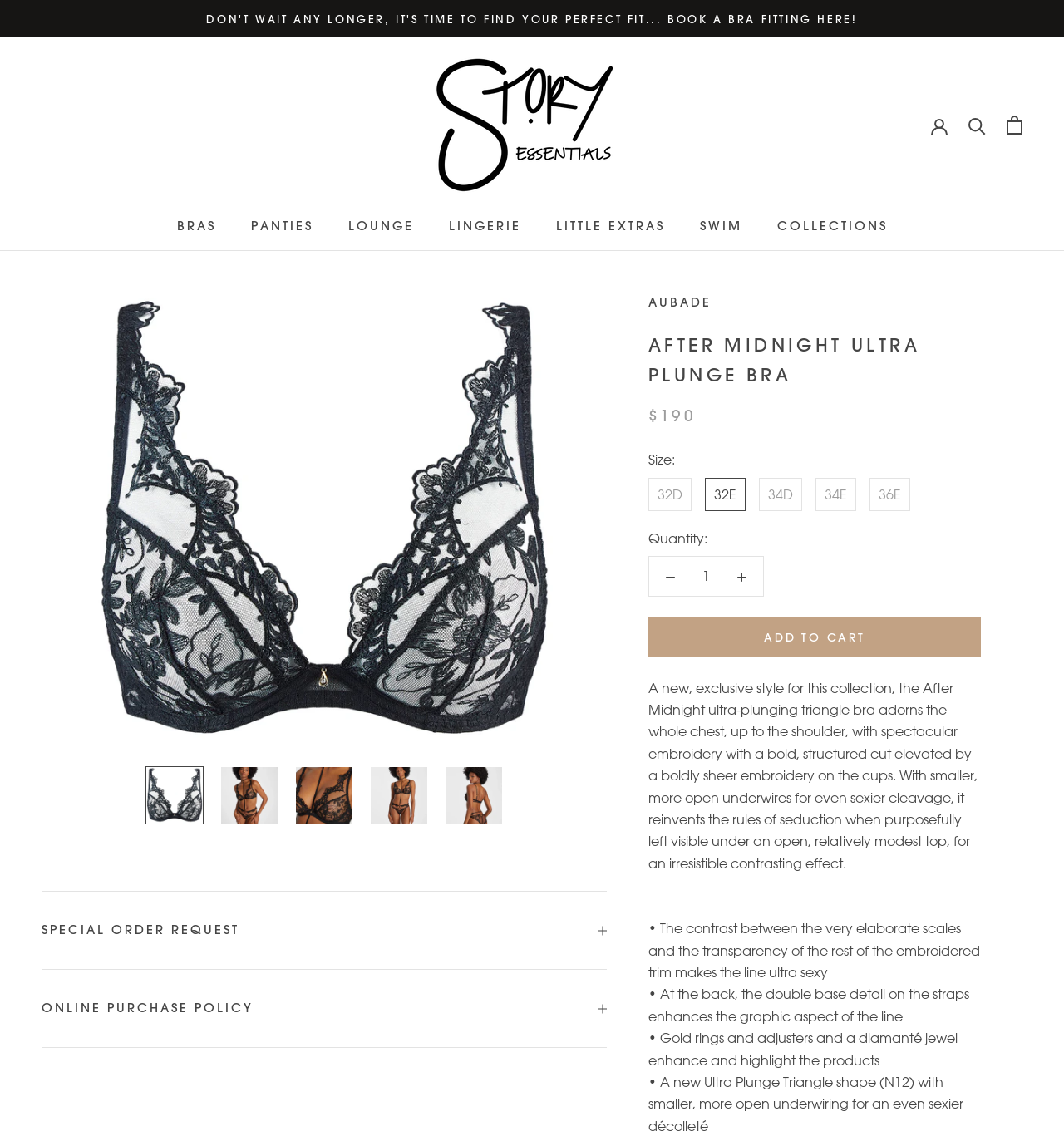Point out the bounding box coordinates of the section to click in order to follow this instruction: "Request special order".

[0.039, 0.782, 0.57, 0.849]